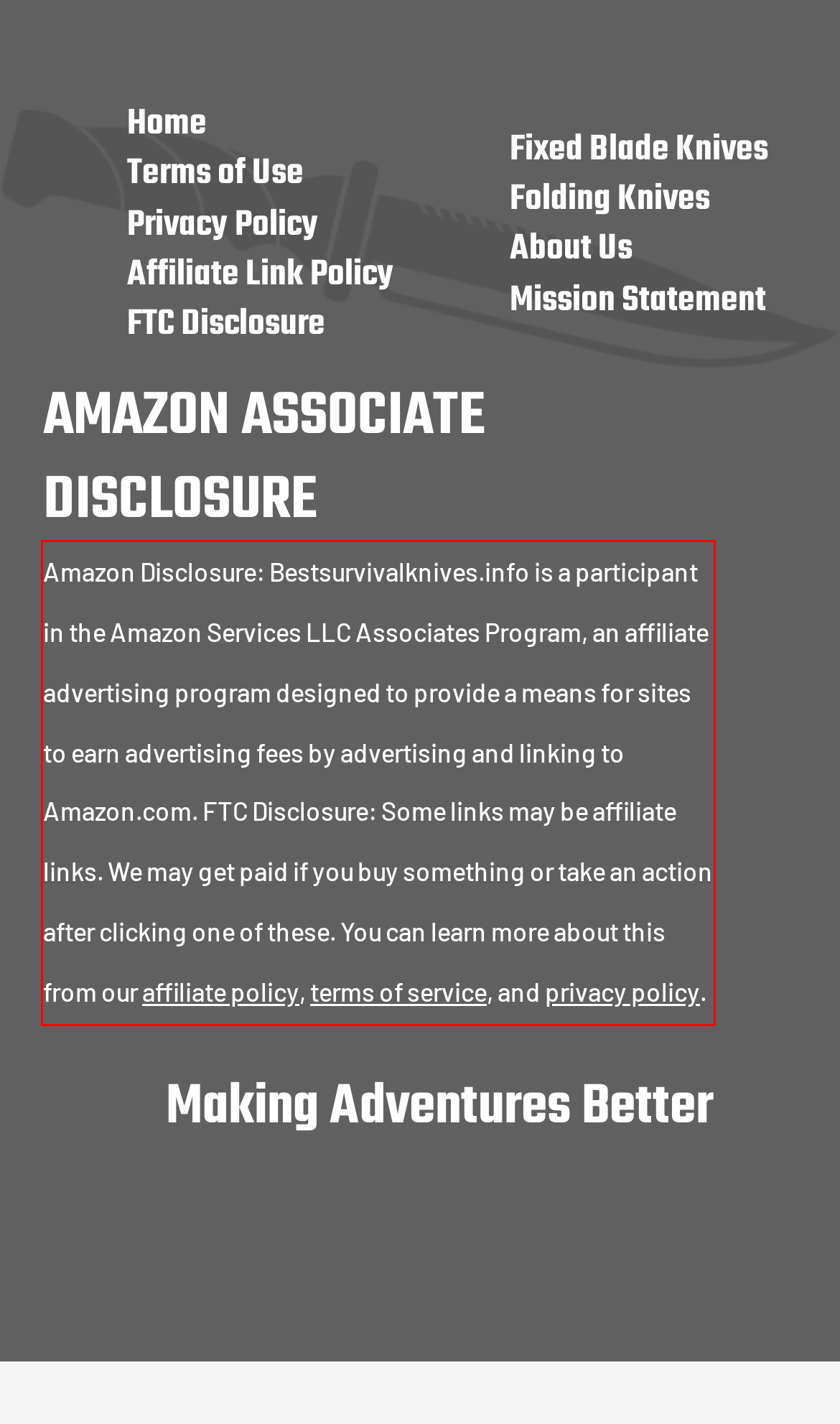Within the screenshot of the webpage, there is a red rectangle. Please recognize and generate the text content inside this red bounding box.

Amazon Disclosure: Bestsurvivalknives.info is a participant in the Amazon Services LLC Associates Program, an affiliate advertising program designed to provide a means for sites to earn advertising fees by advertising and linking to Amazon.com. FTC Disclosure: Some links may be affiliate links. We may get paid if you buy something or take an action after clicking one of these. You can learn more about this from our affiliate policy, terms of service, and privacy policy.